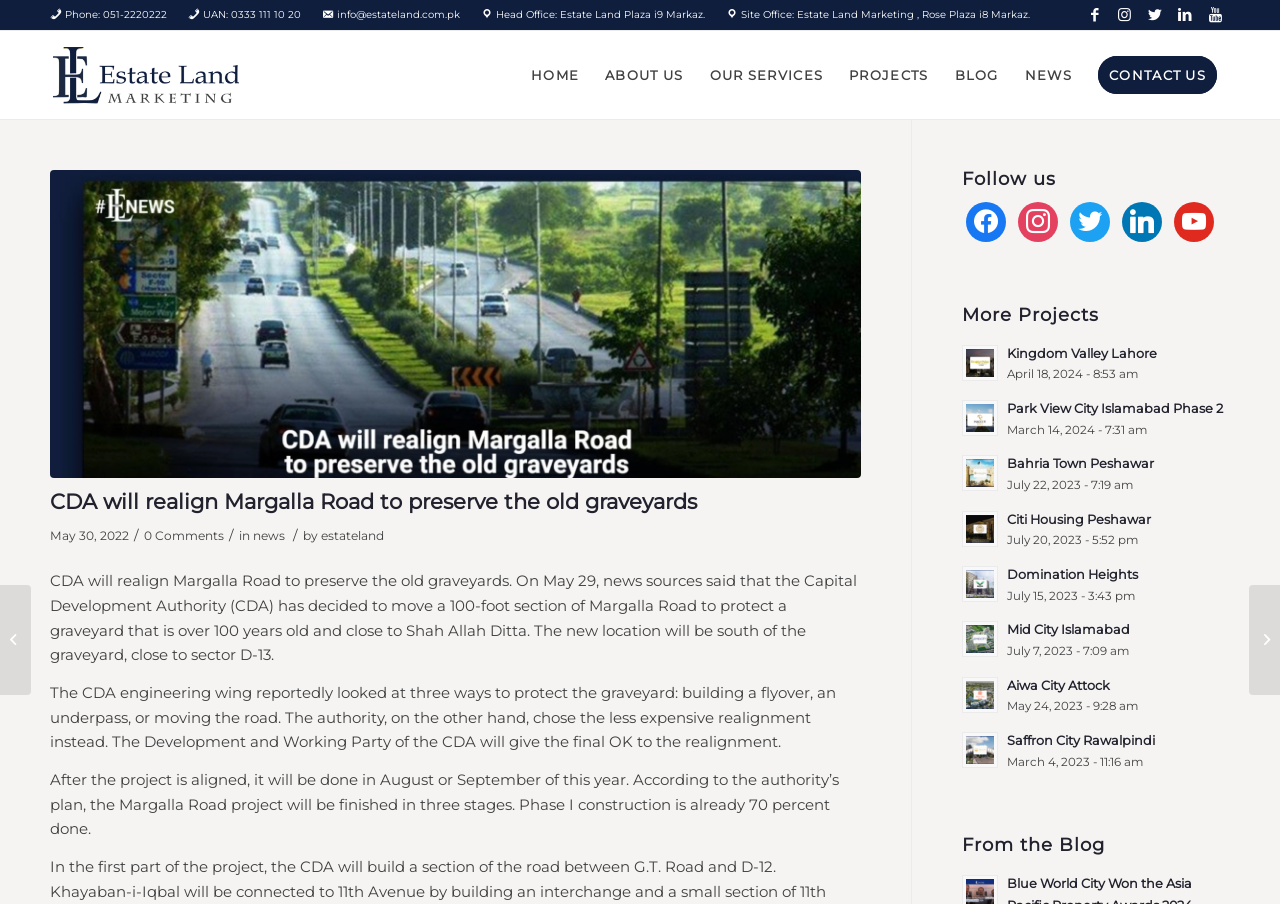Please find the bounding box coordinates of the element that you should click to achieve the following instruction: "Click on the link to Facebook". The coordinates should be presented as four float numbers between 0 and 1: [left, top, right, bottom].

[0.844, 0.0, 0.866, 0.033]